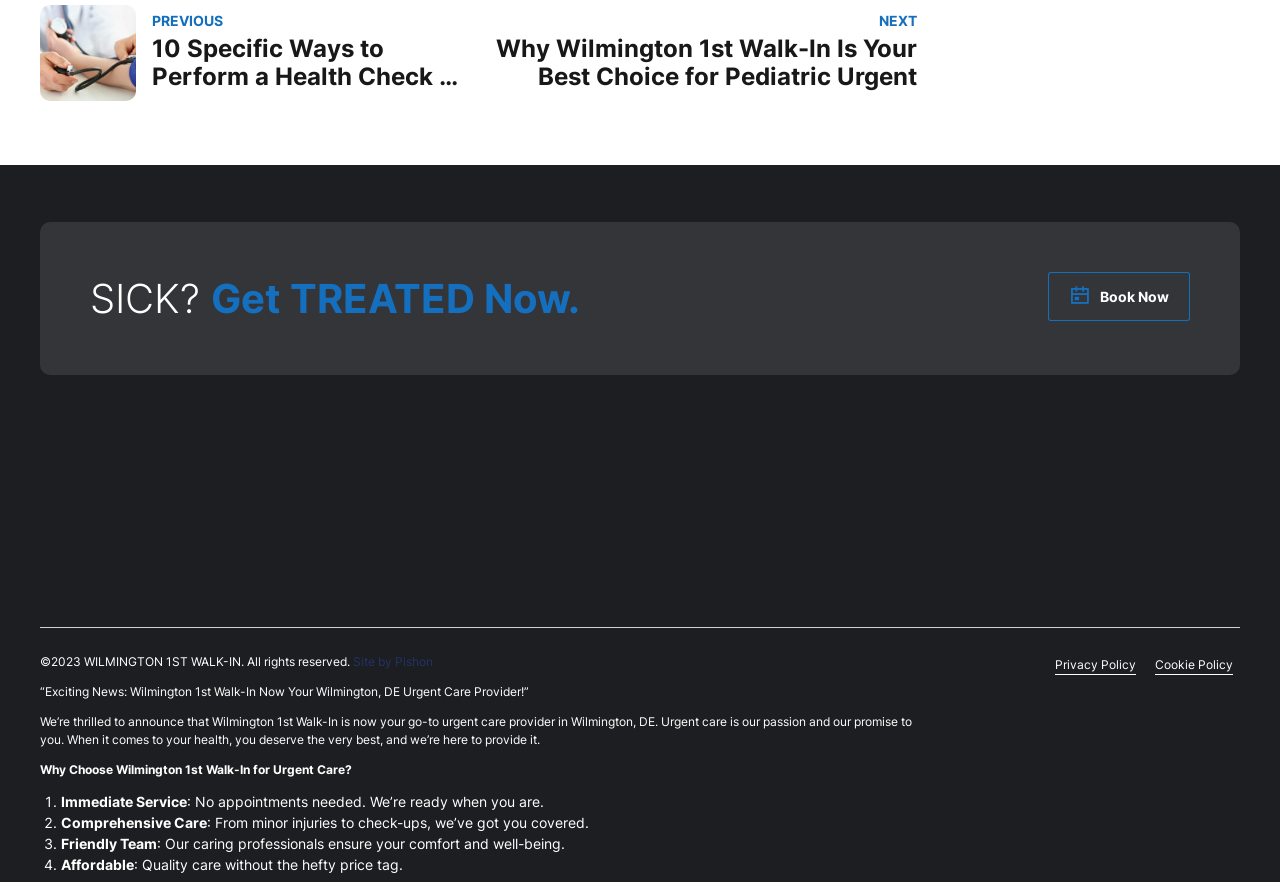Find and provide the bounding box coordinates for the UI element described here: "Patient Portal Login". The coordinates should be given as four float numbers between 0 and 1: [left, top, right, bottom].

[0.516, 0.534, 0.611, 0.552]